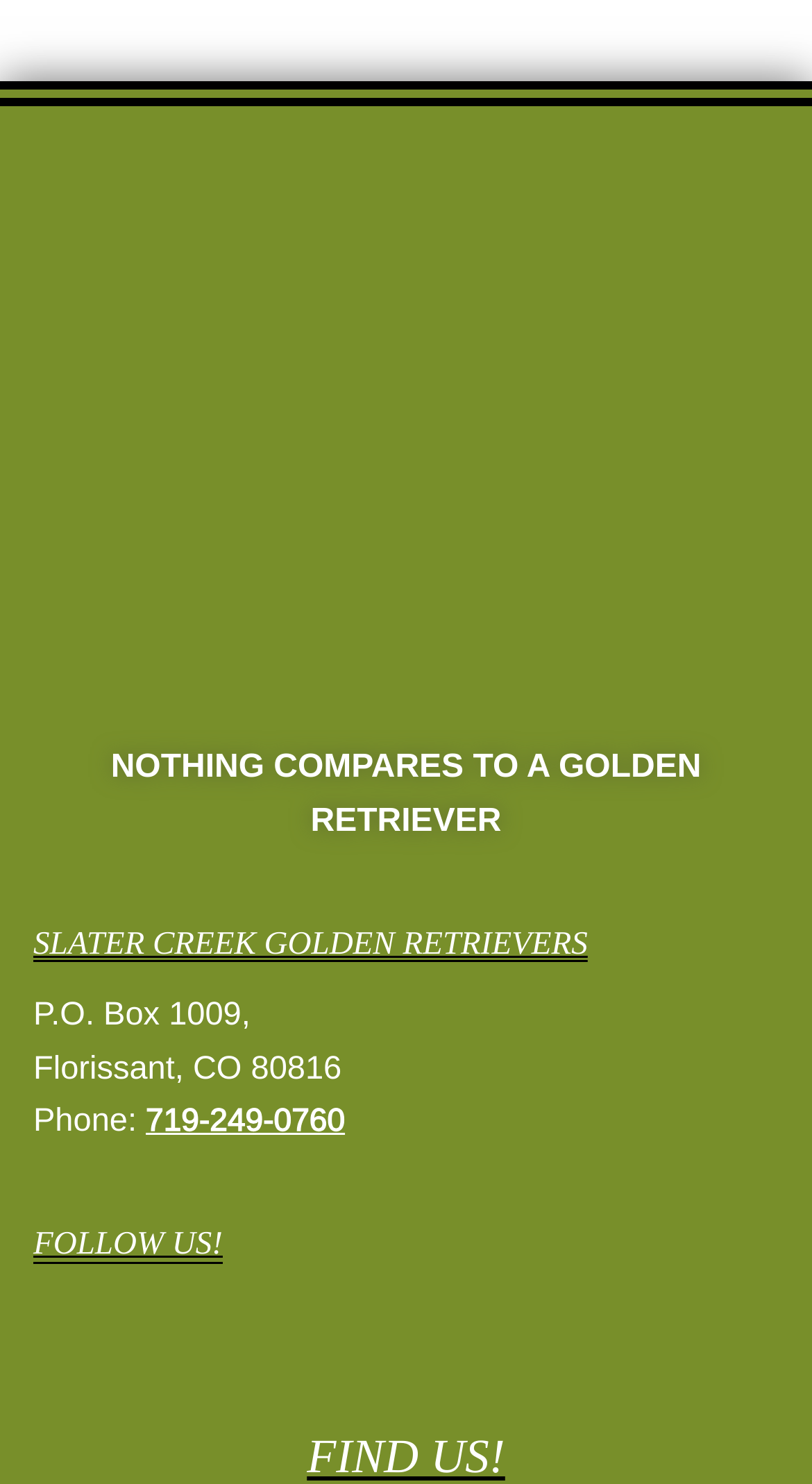What is the name of the business?
Could you answer the question in a detailed manner, providing as much information as possible?

The name of the business can be found in the static text element 'SLATER CREEK GOLDEN RETRIEVERS' located at the top of the page, which suggests that the webpage is related to a business or organization with this name.